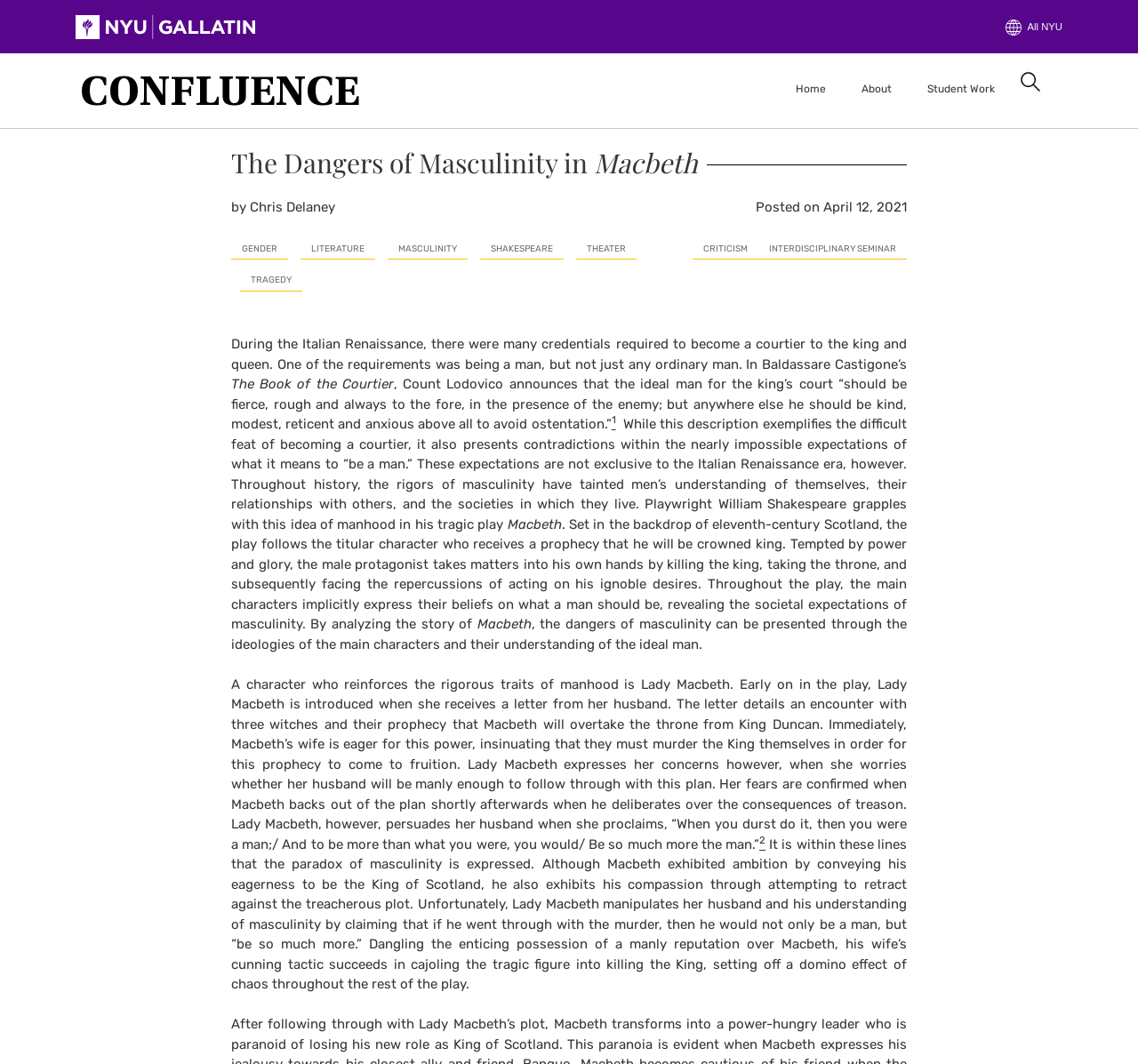Select the bounding box coordinates of the element I need to click to carry out the following instruction: "Click on the CRITICISM link".

[0.609, 0.223, 0.666, 0.244]